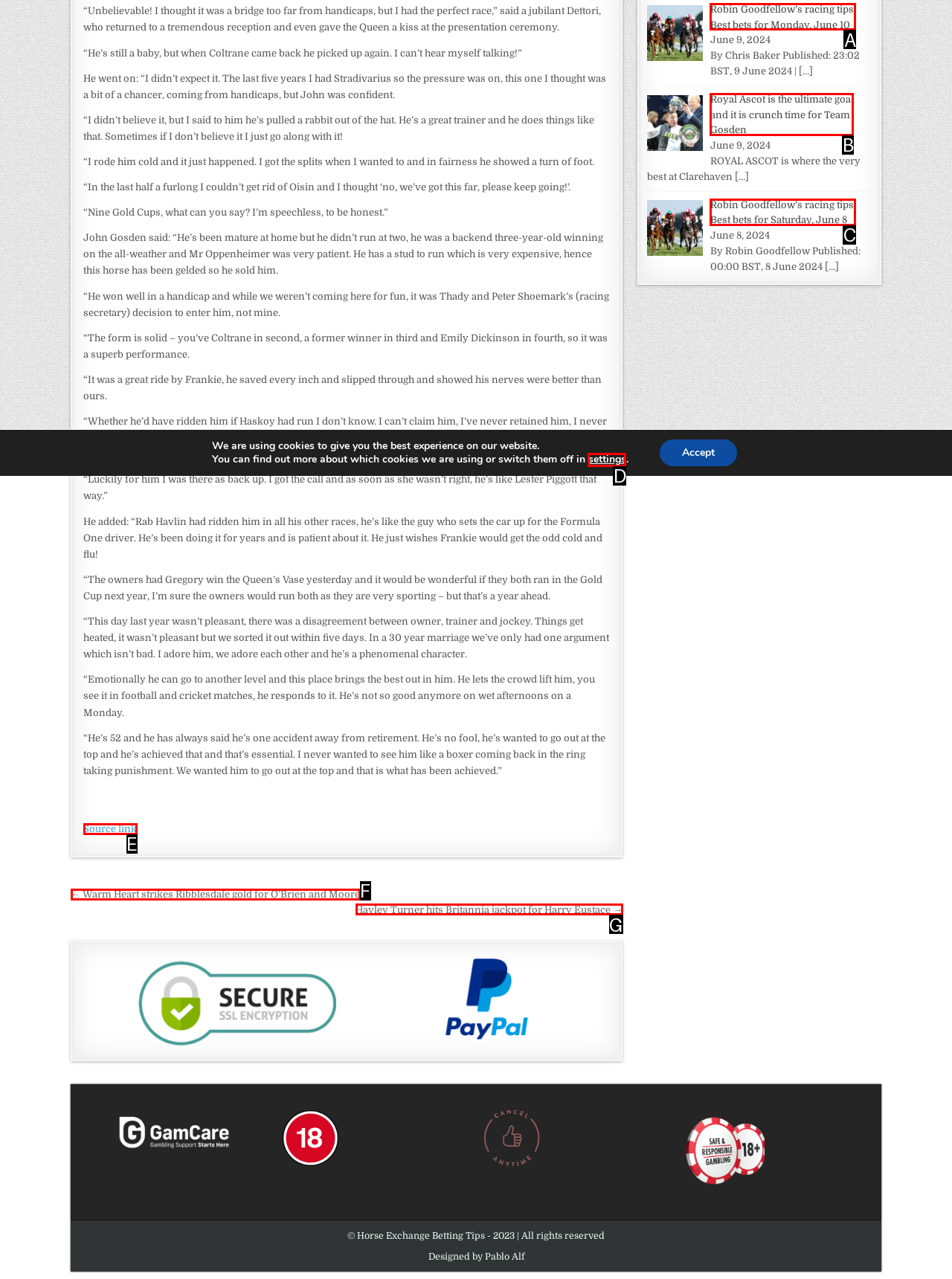Which HTML element among the options matches this description: Source link? Answer with the letter representing your choice.

E